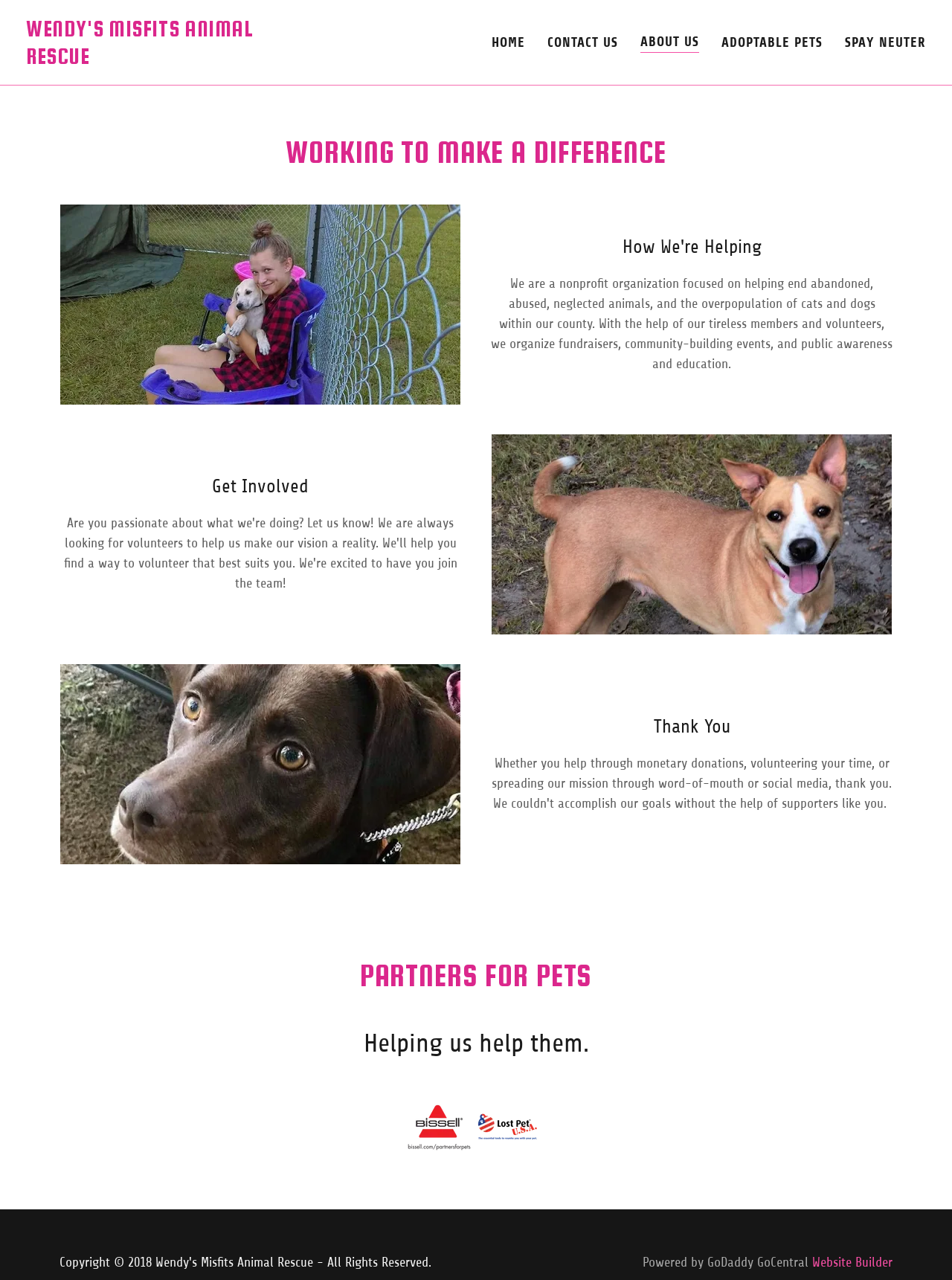Please identify the bounding box coordinates for the region that you need to click to follow this instruction: "Visit the 'CONTACT US' page".

[0.575, 0.022, 0.649, 0.045]